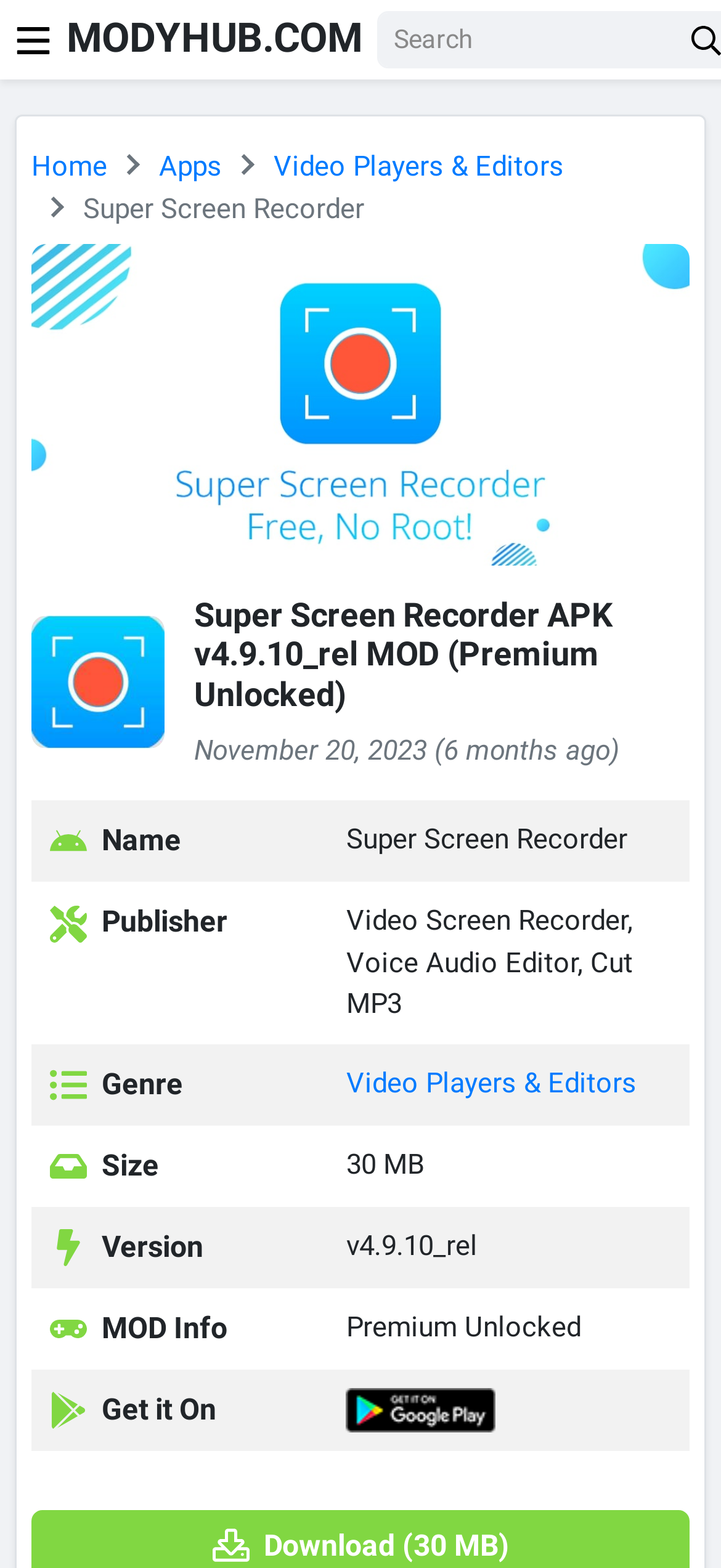Indicate the bounding box coordinates of the clickable region to achieve the following instruction: "Learn about Fiji kava."

None